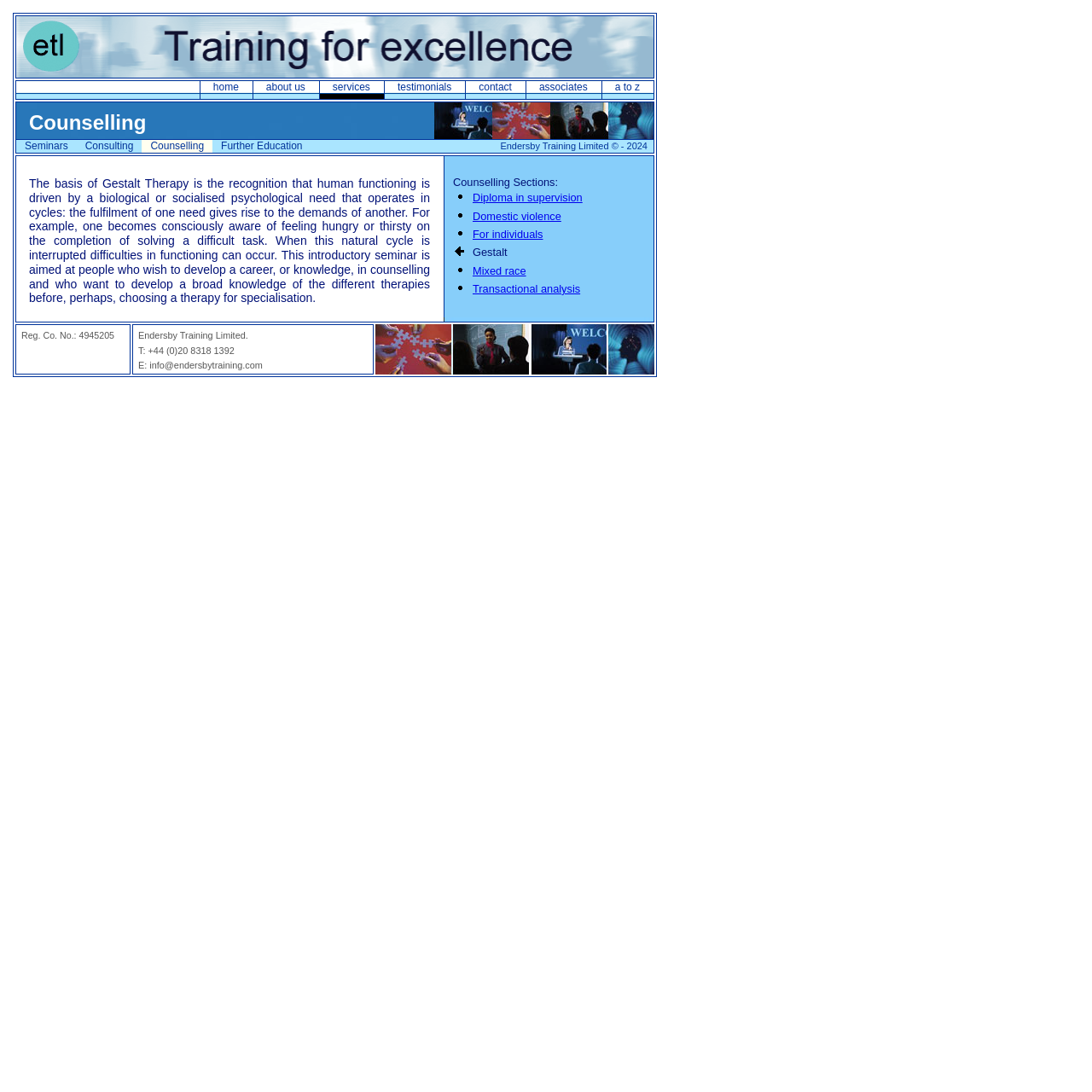How many links are there in the counselling section?
Examine the image and provide an in-depth answer to the question.

I counted the number of links in the counselling section by looking at the list of links under the 'Counselling Sections:' heading. There are 6 links in total, including 'Diploma in supervision', 'Domestic violence', 'For individuals', 'Gestalt', 'Mixed race', and 'Transactional analysis'.